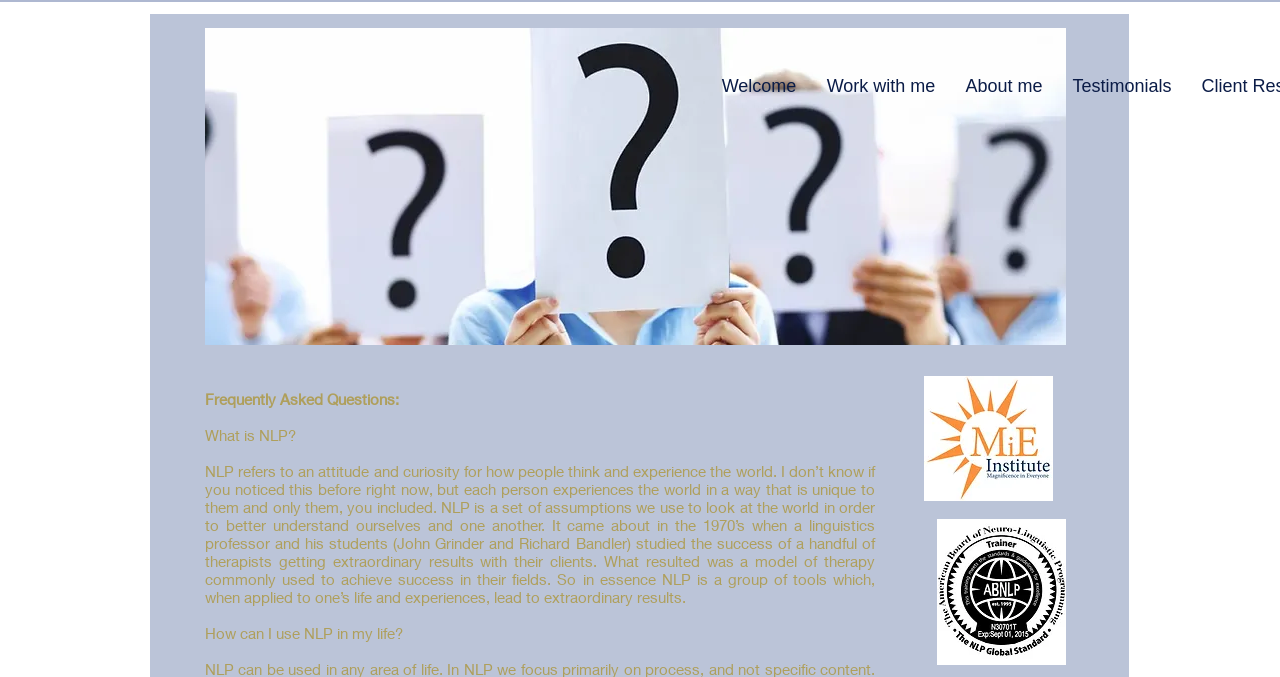Find the bounding box coordinates for the UI element that matches this description: "Work with me".

[0.634, 0.074, 0.743, 0.18]